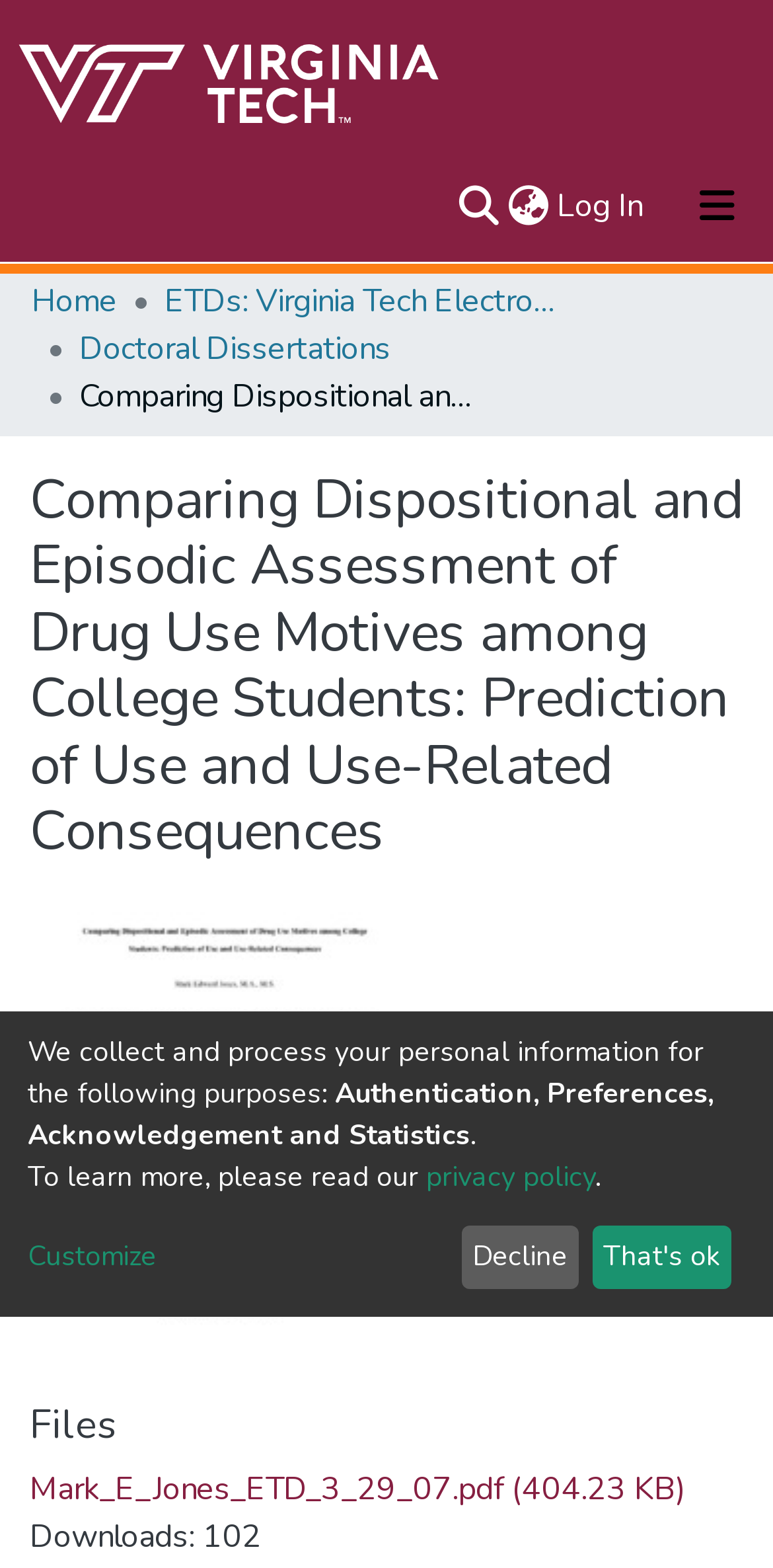Locate the bounding box coordinates of the segment that needs to be clicked to meet this instruction: "View the repository logo".

[0.021, 0.02, 0.575, 0.096]